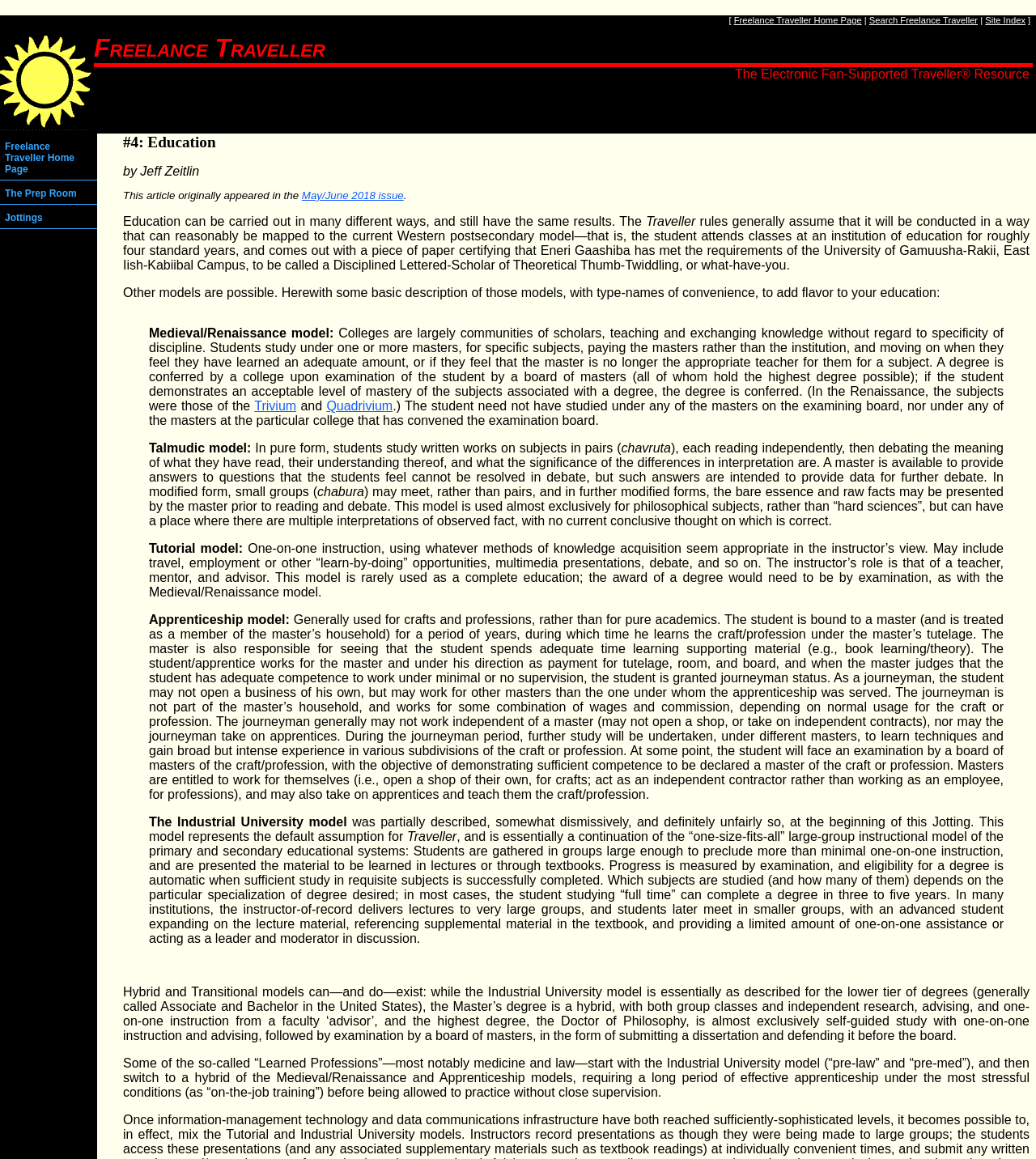Please identify the bounding box coordinates of the element's region that I should click in order to complete the following instruction: "read May/June 2018 issue". The bounding box coordinates consist of four float numbers between 0 and 1, i.e., [left, top, right, bottom].

[0.291, 0.163, 0.39, 0.174]